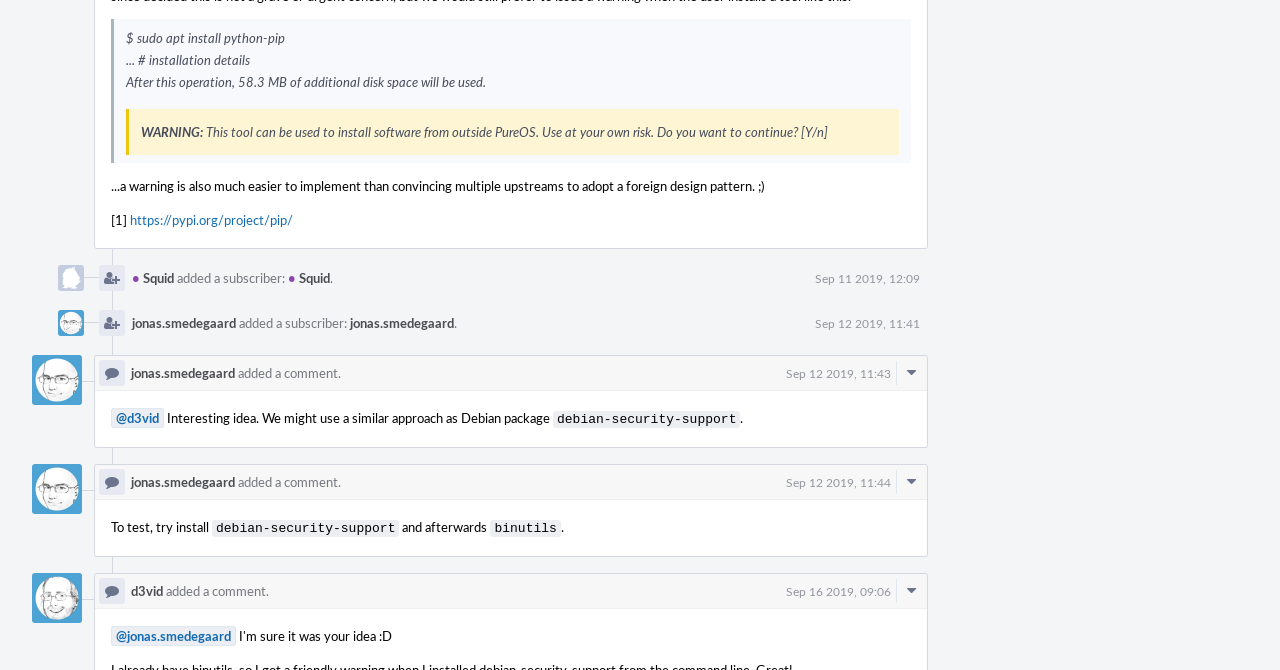Please determine the bounding box coordinates of the element's region to click in order to carry out the following instruction: "View comment by jonas.smedegaard". The coordinates should be four float numbers between 0 and 1, i.e., [left, top, right, bottom].

[0.102, 0.543, 0.184, 0.569]